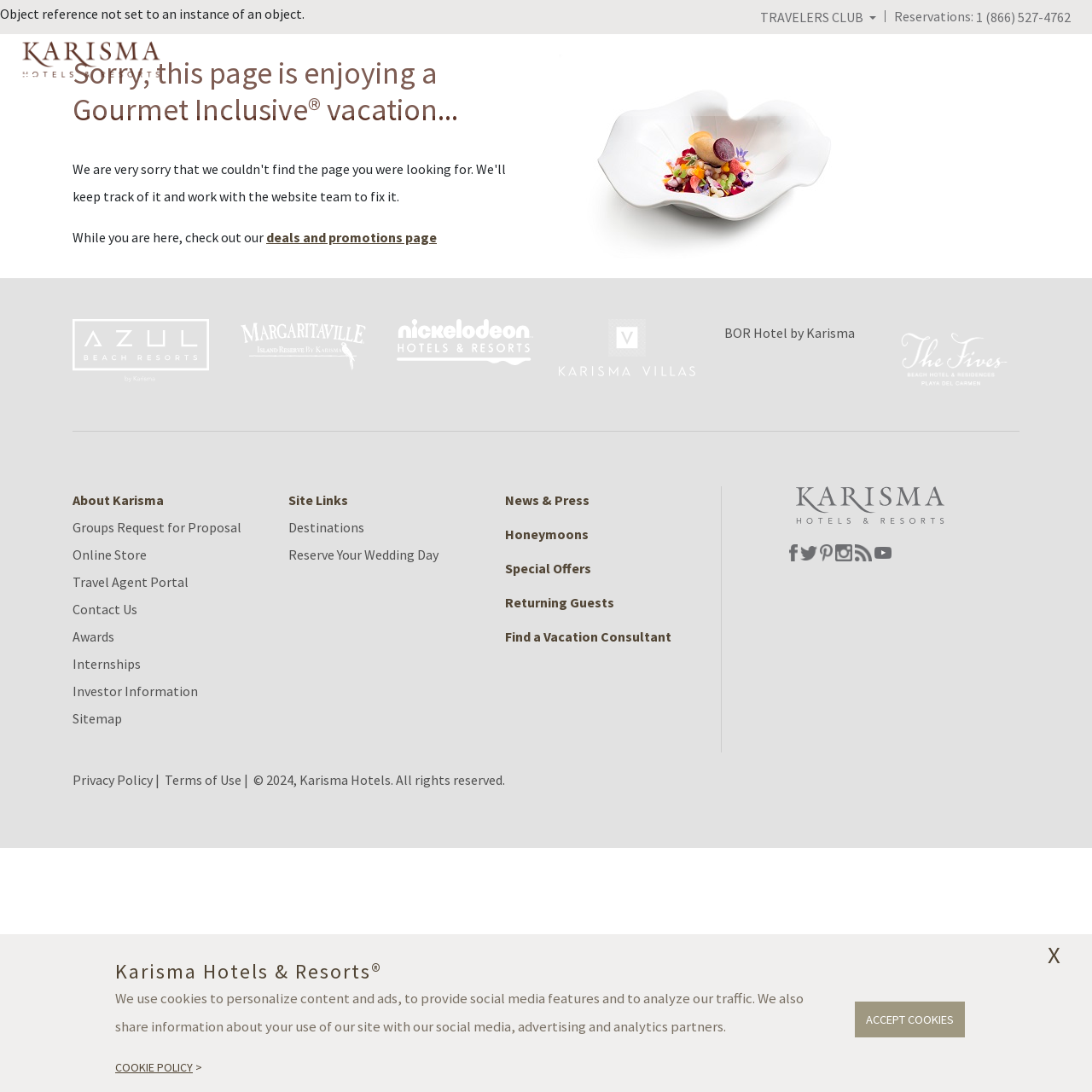What is the name of the restaurant shown in the image?
Analyze the screenshot and provide a detailed answer to the question.

The name of the restaurant shown in the image can be found in the image description, which is 'Le Chique Restaurant - Riviera Maya, Signature'.